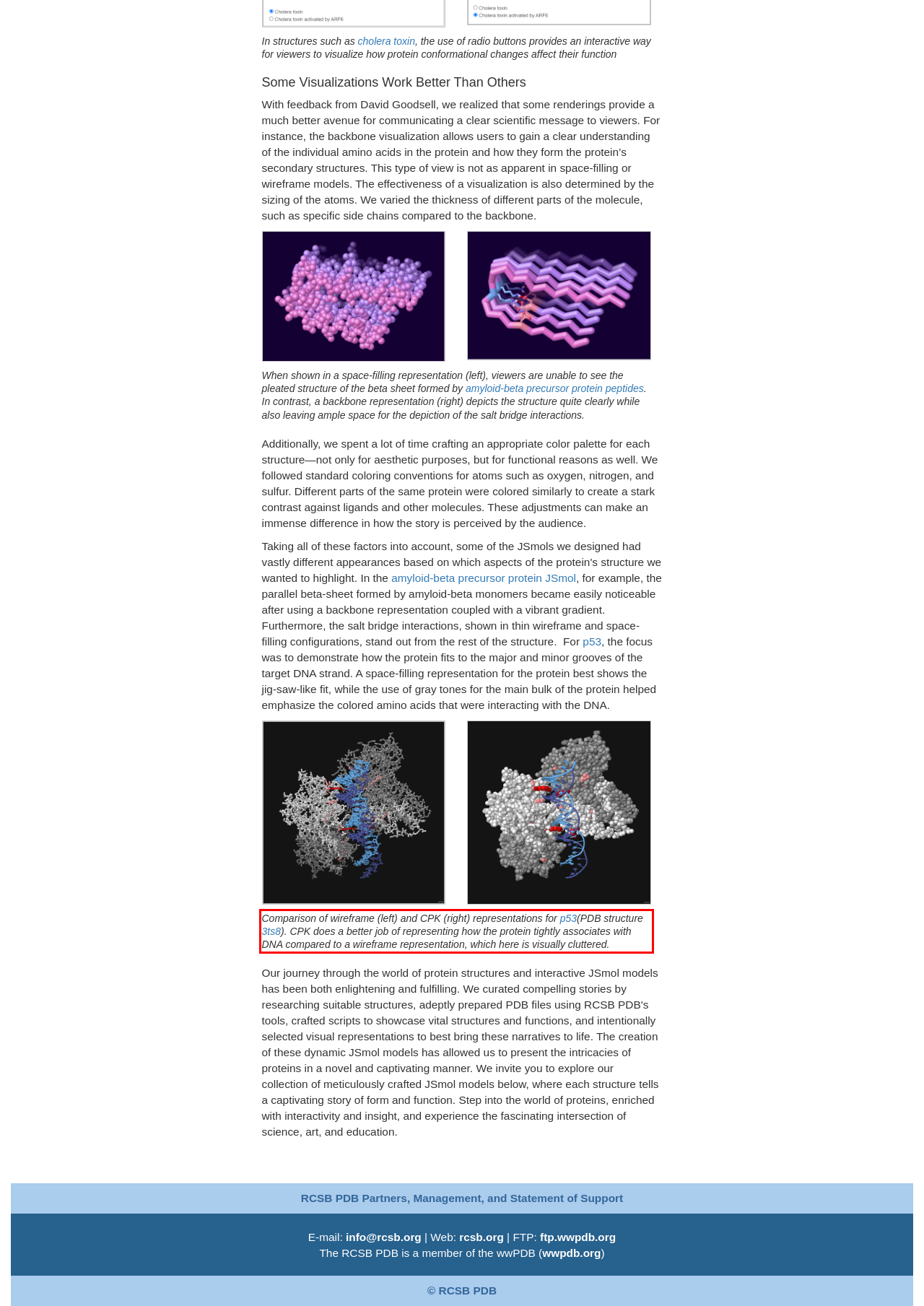Observe the screenshot of the webpage that includes a red rectangle bounding box. Conduct OCR on the content inside this red bounding box and generate the text.

Comparison of wireframe (left) and CPK (right) representations for p53(PDB structure 3ts8). CPK does a better job of representing how the protein tightly associates with DNA compared to a wireframe representation, which here is visually cluttered.